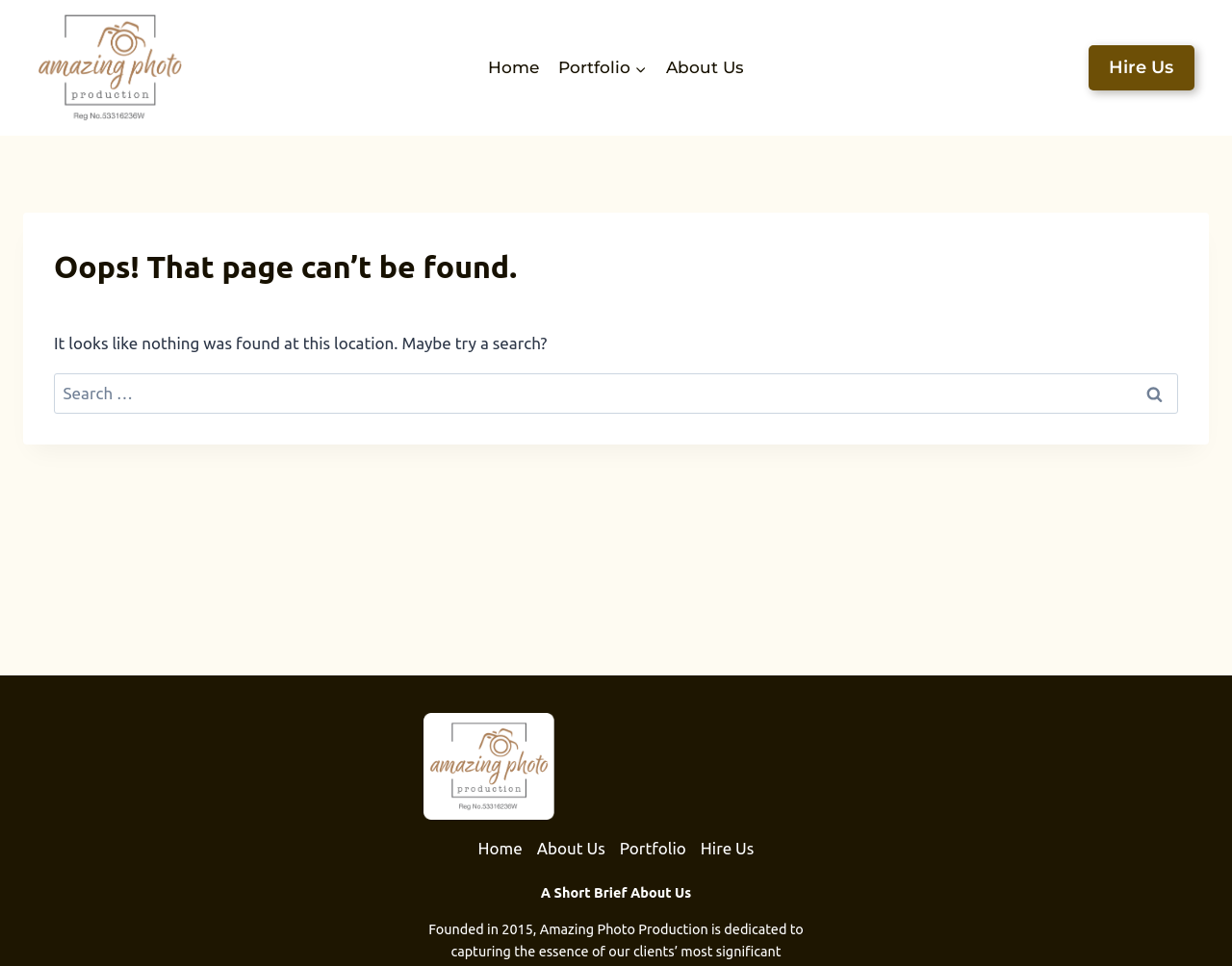Please indicate the bounding box coordinates for the clickable area to complete the following task: "Check the startup showcase". The coordinates should be specified as four float numbers between 0 and 1, i.e., [left, top, right, bottom].

None